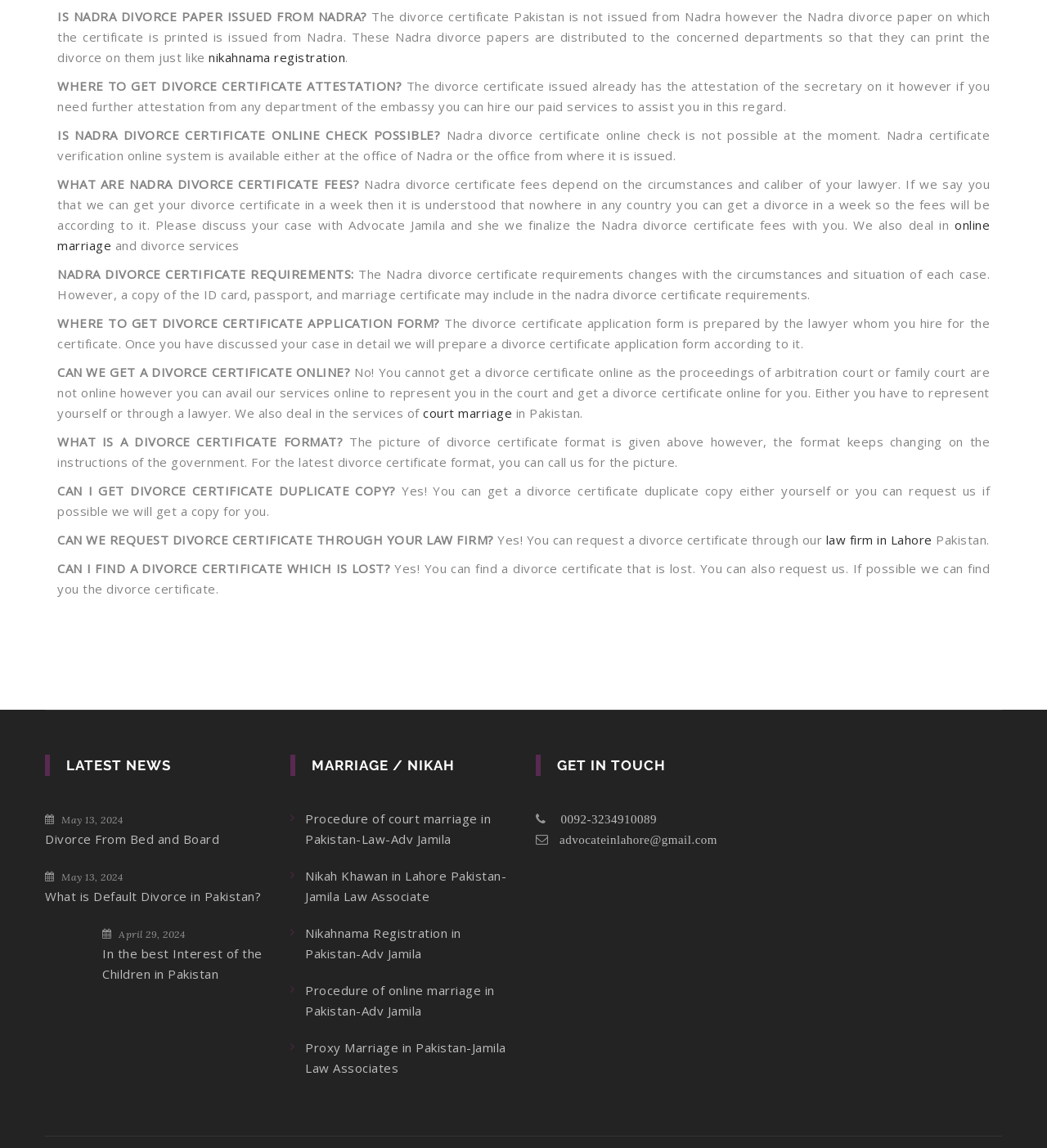Find the bounding box coordinates of the area that needs to be clicked in order to achieve the following instruction: "Click on 'nikahnama registration'". The coordinates should be specified as four float numbers between 0 and 1, i.e., [left, top, right, bottom].

[0.199, 0.043, 0.33, 0.057]